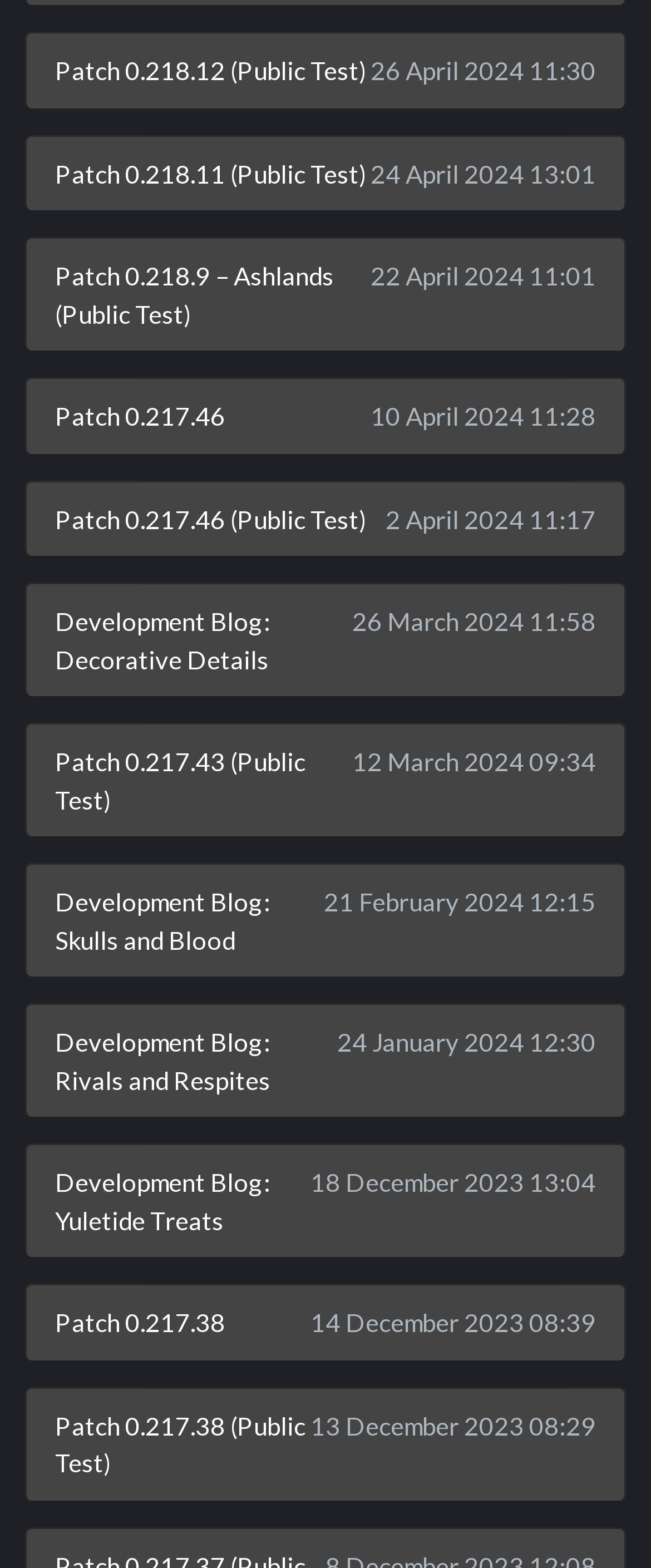What is the theme of the 'Development Blog: Yuletide Treats' post?
Answer the question with as much detail as you can, using the image as a reference.

The theme of the 'Development Blog: Yuletide Treats' post can be inferred from the title, which mentions 'Yuletide Treats'. This suggests that the theme is related to Yuletide or Christmas.